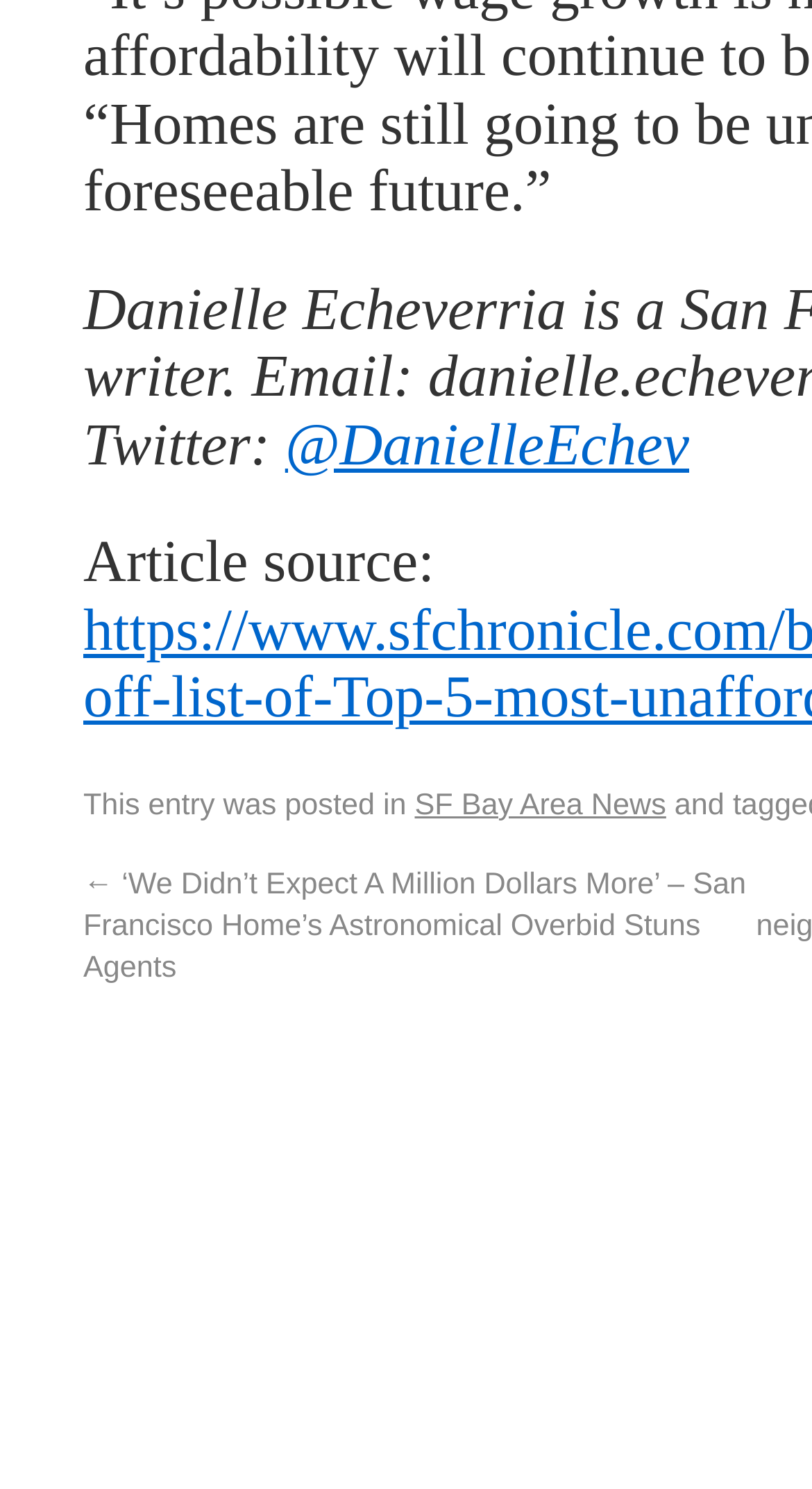Please find the bounding box for the UI component described as follows: "@DanielleEchev".

[0.351, 0.331, 0.849, 0.375]